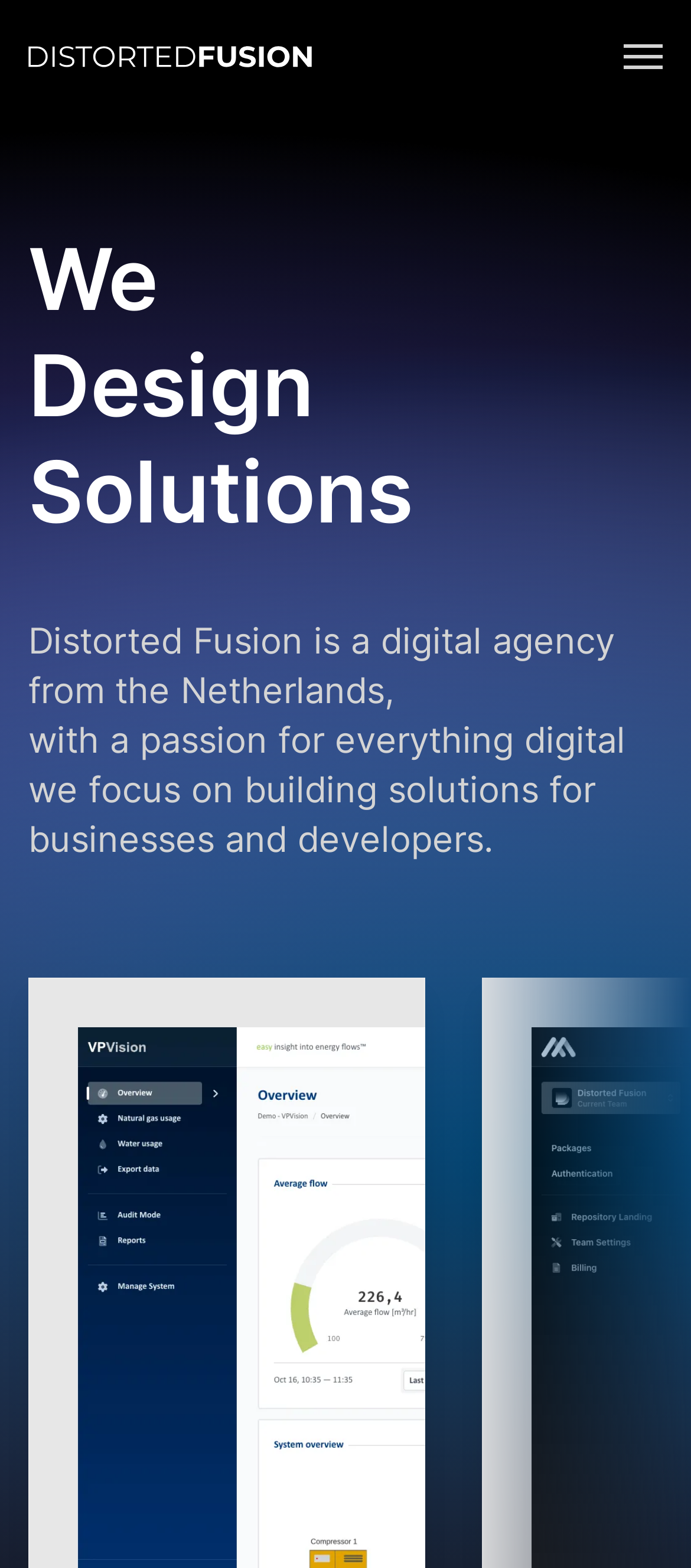Use a single word or phrase to respond to the question:
What is the purpose of the button?

Toggle Navigation